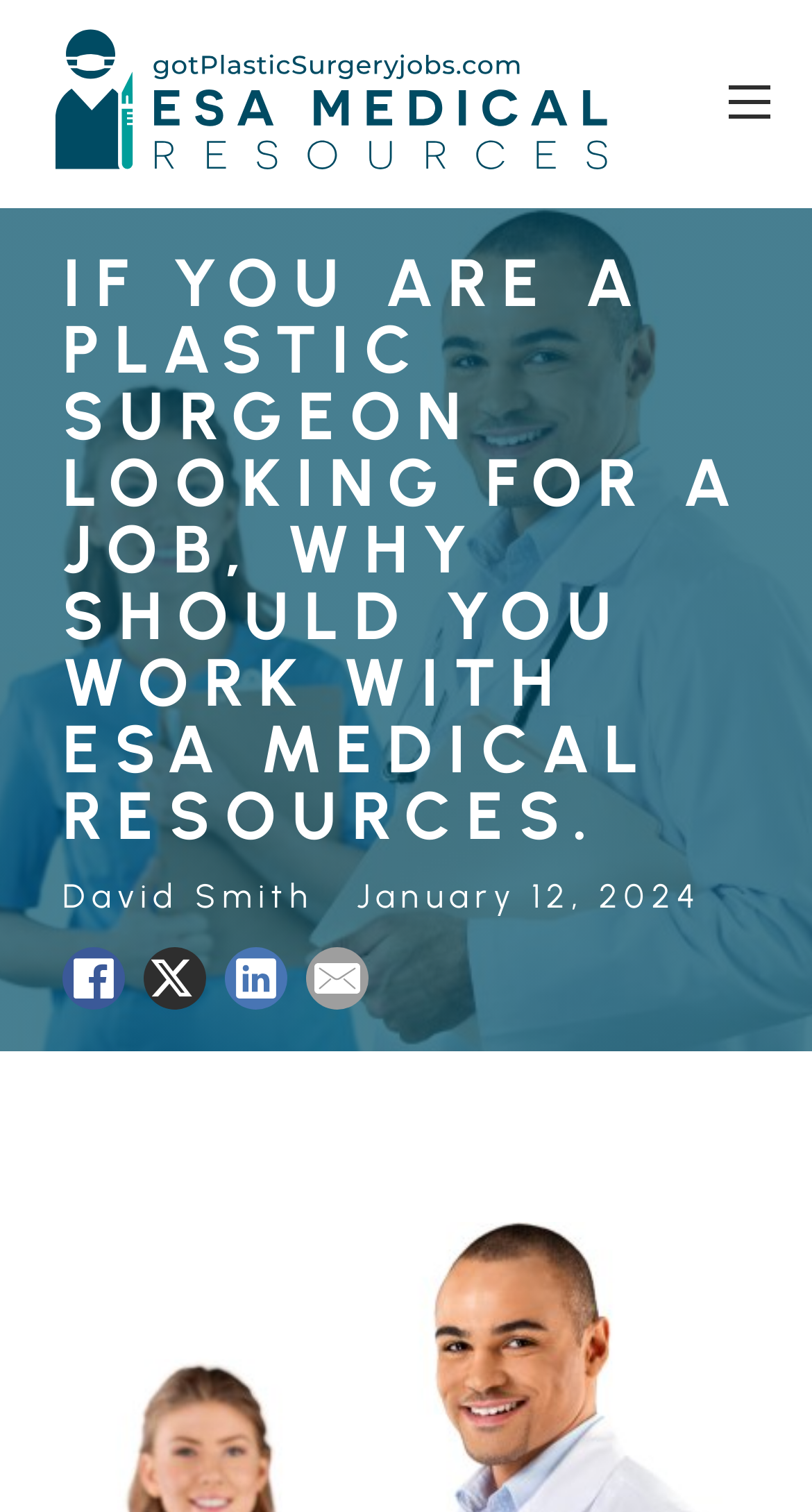What is the date of the article?
Refer to the image and provide a one-word or short phrase answer.

January 12, 2024